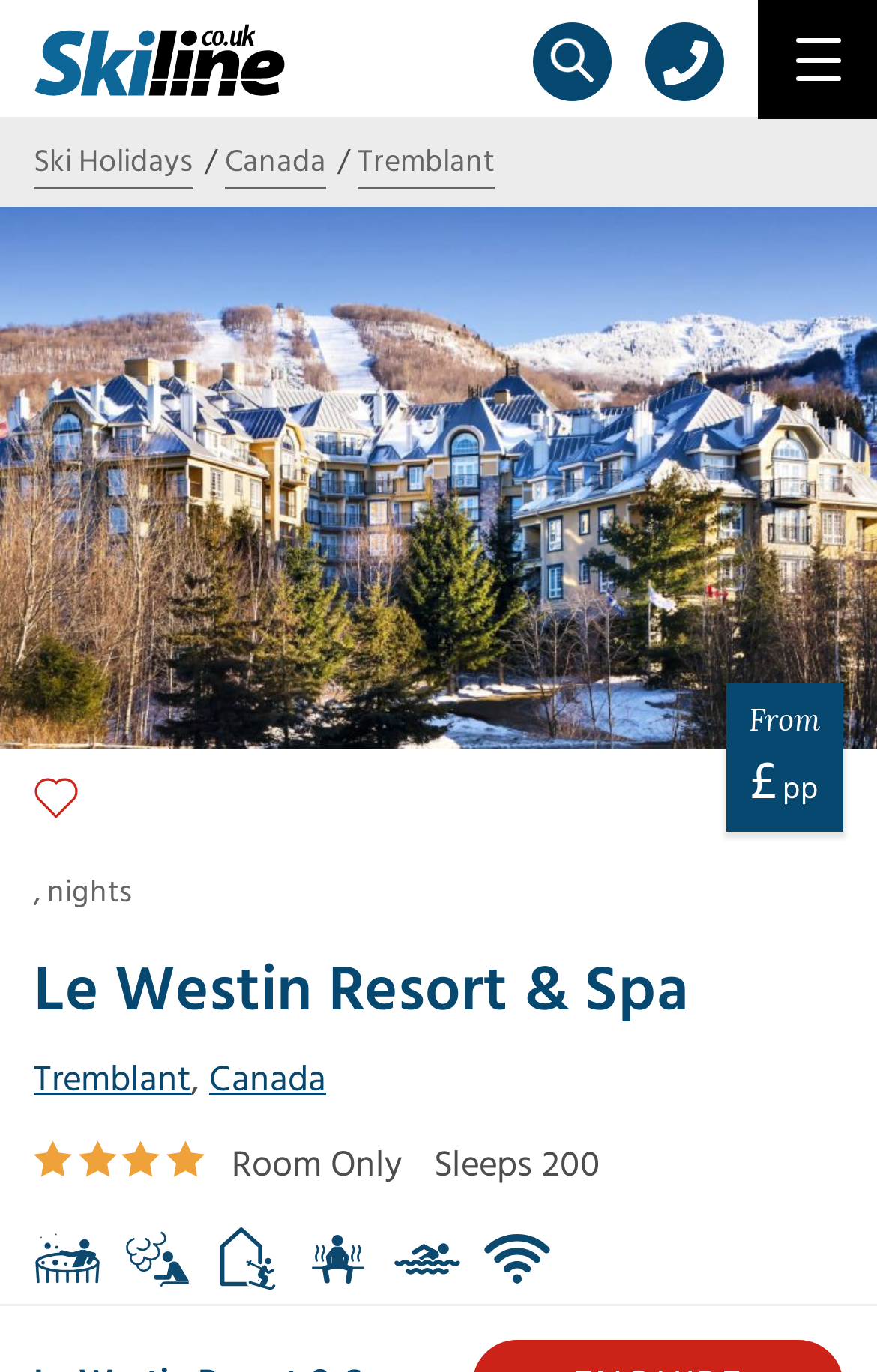Provide your answer in a single word or phrase: 
What is the location of the resort?

Tremblant, Canada